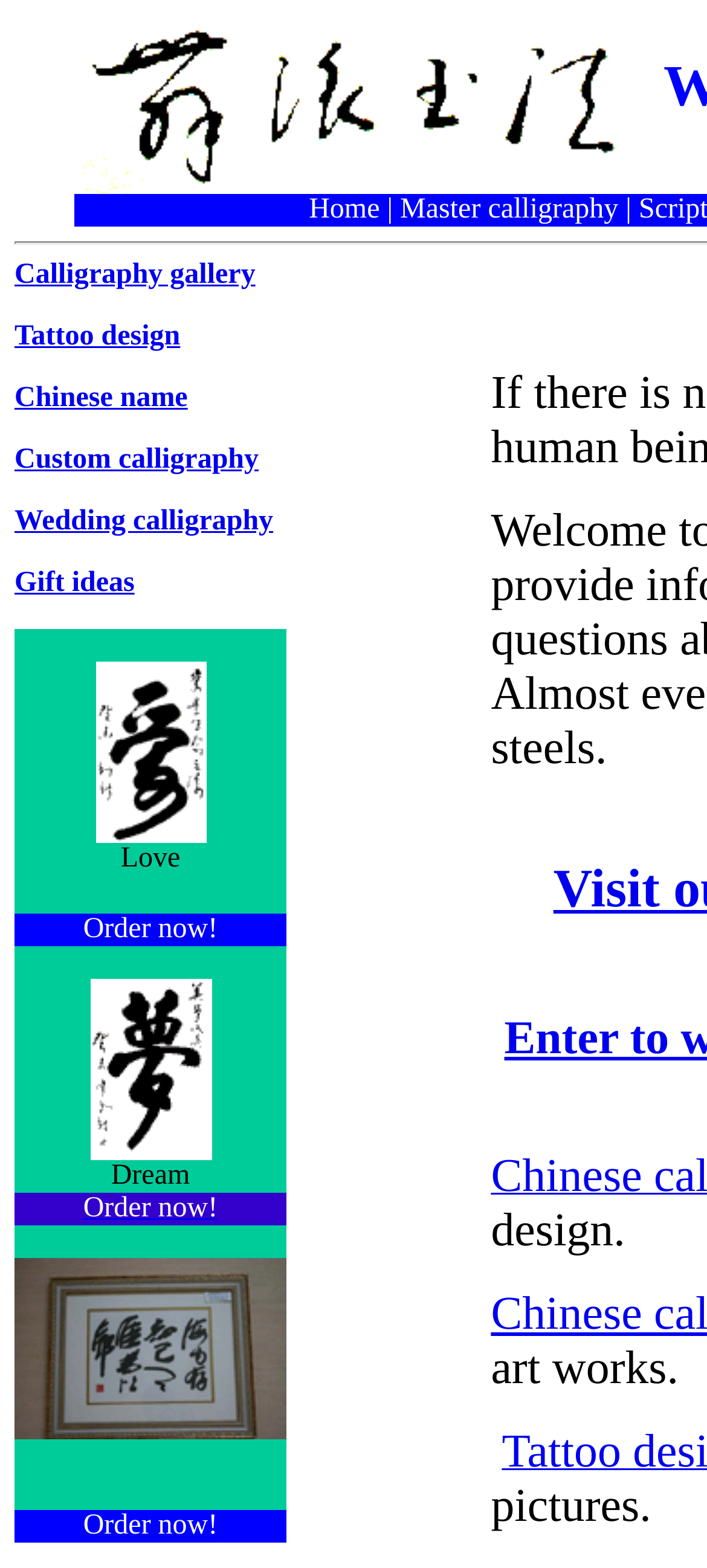Calculate the bounding box coordinates of the UI element given the description: "Home".

[0.437, 0.124, 0.537, 0.143]